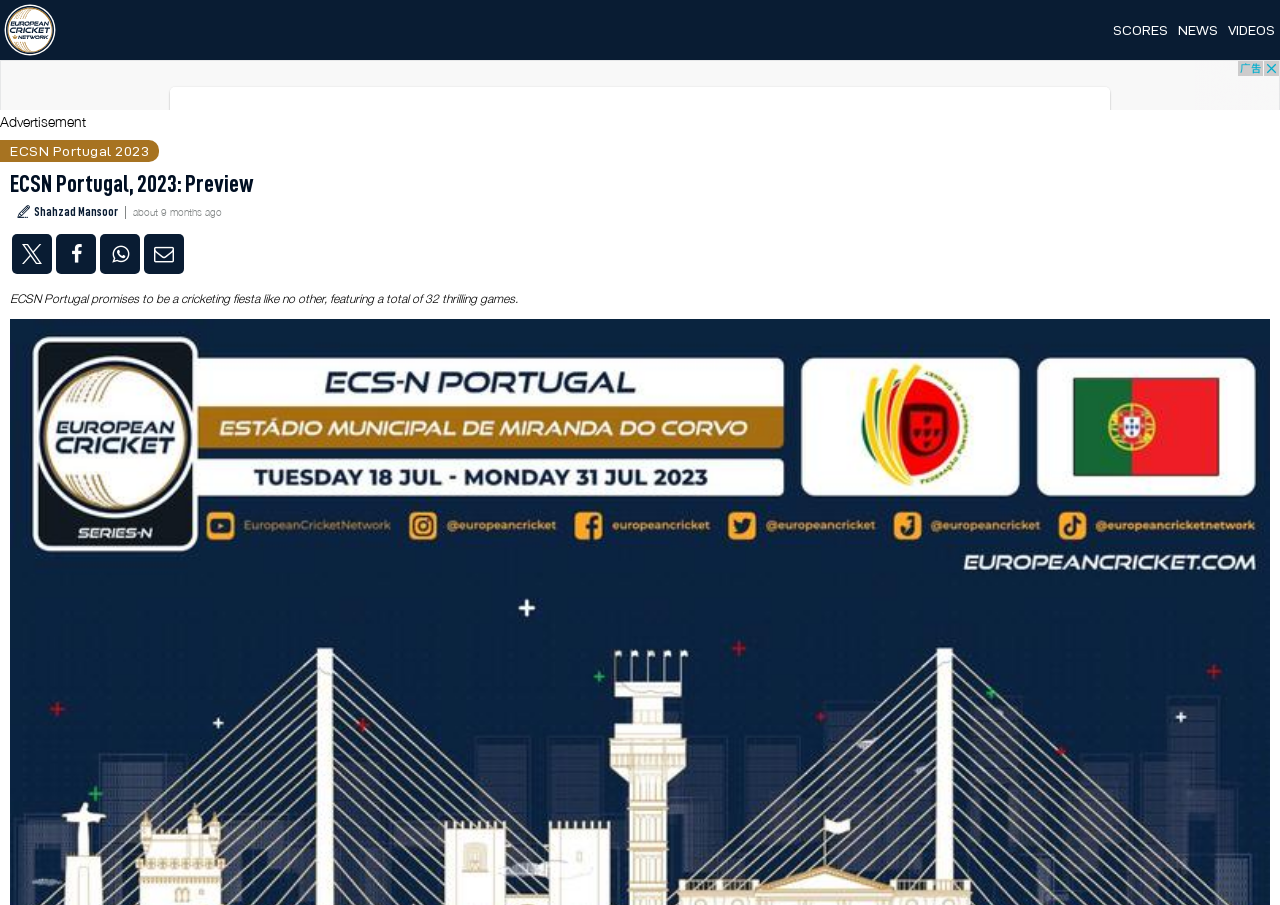What are the available sharing options?
Please respond to the question with a detailed and well-explained answer.

The sharing options can be found in the buttons located below the article, which are labeled as 'Share by twitter', 'Share by facebook', 'Share by whatsapp', and 'Share by email'.